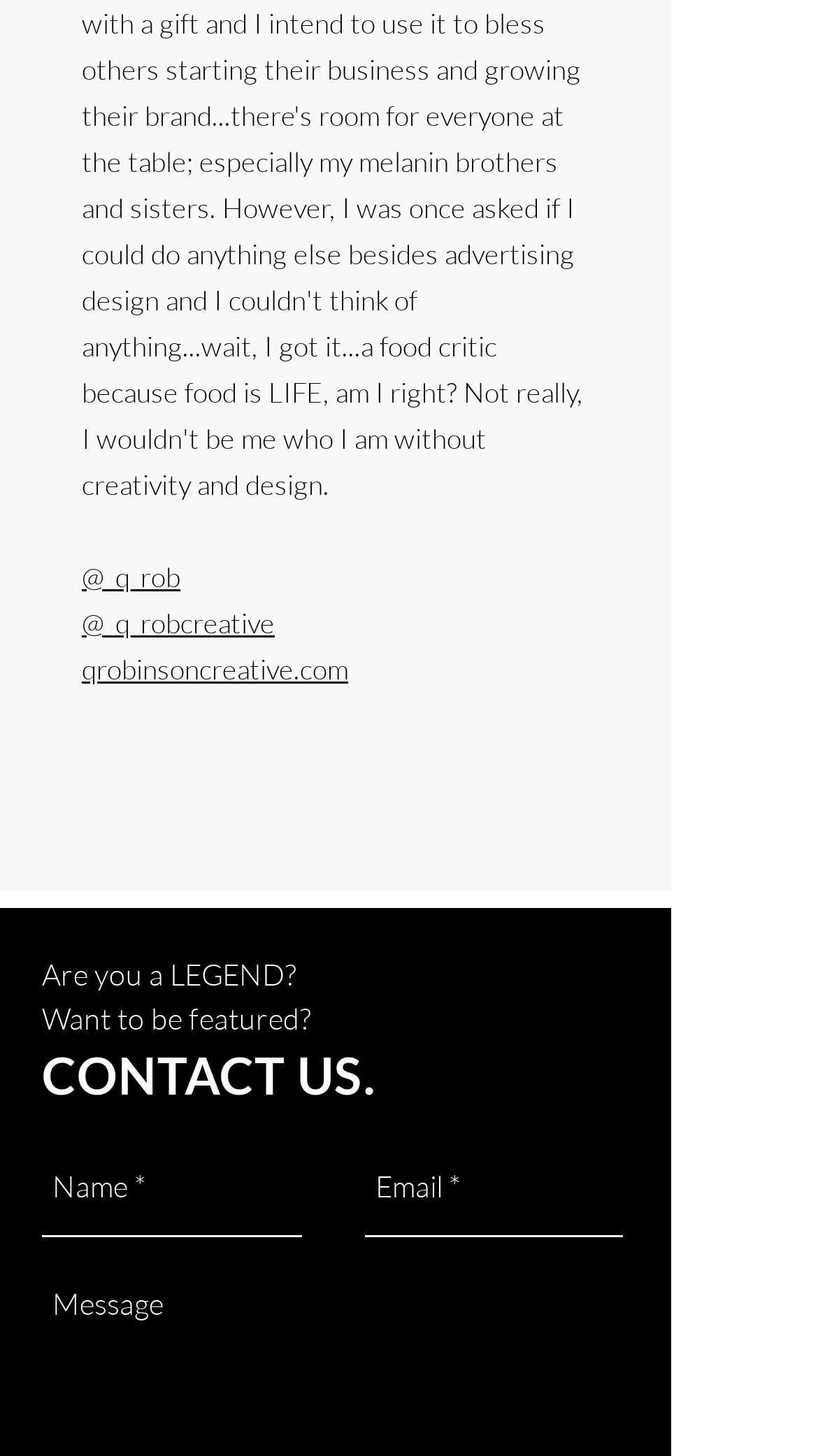Reply to the question with a single word or phrase:
What is the purpose of the webpage?

To be featured